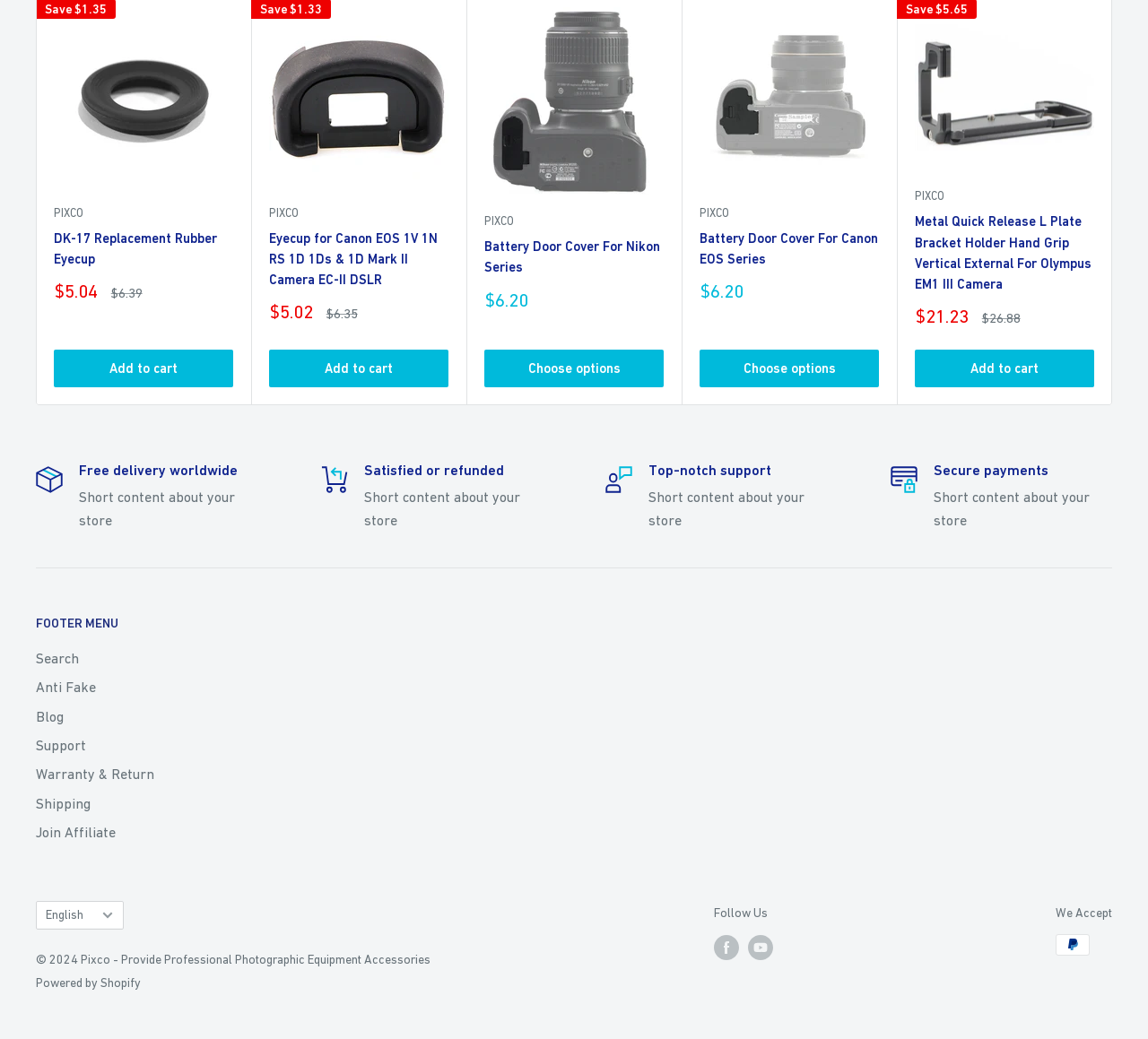What is the brand name of the products?
Using the picture, provide a one-word or short phrase answer.

Pixco